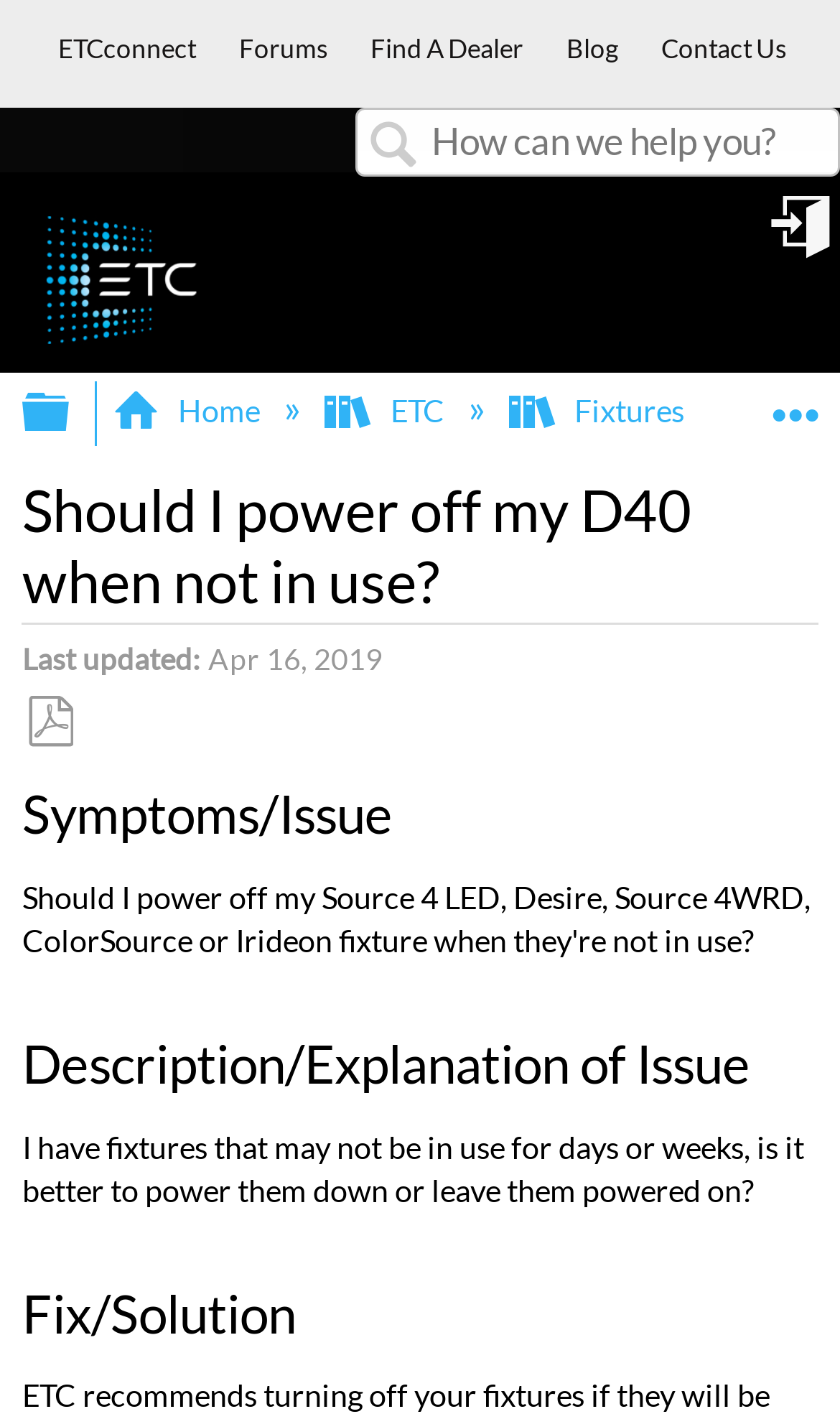What is the recommended action for unused fixtures?
Look at the screenshot and respond with one word or a short phrase.

Power them down